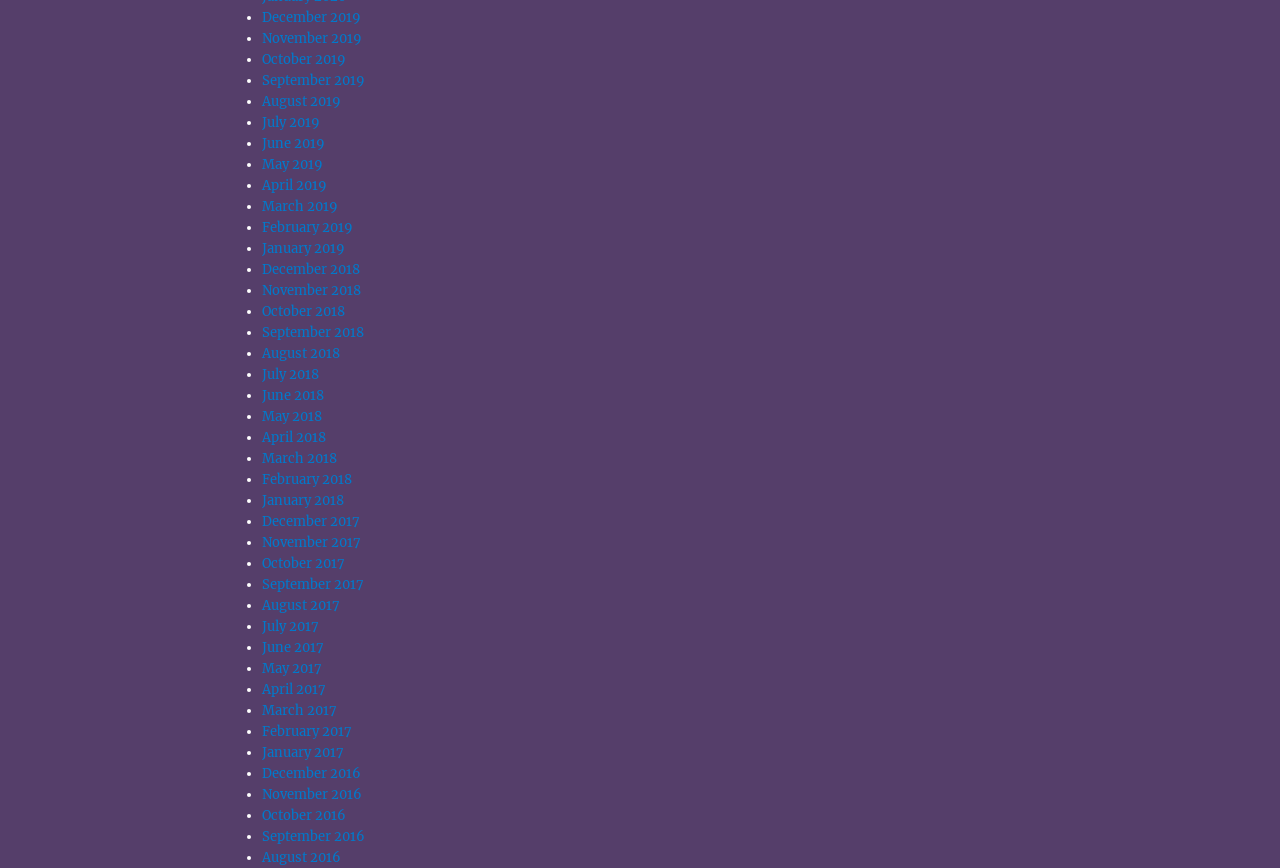What is the earliest month listed?
Please provide a detailed and thorough answer to the question.

By examining the list of links, I can see that the earliest month listed is December 2016, which is located at the bottom of the list.